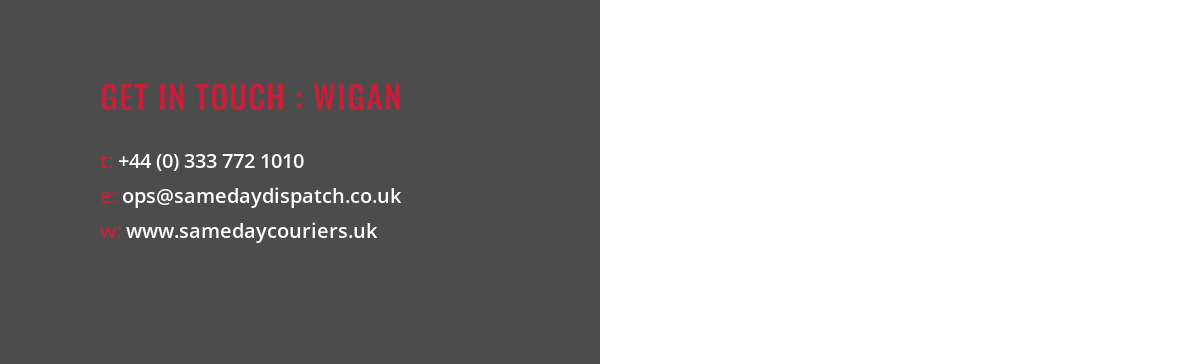Answer the following inquiry with a single word or phrase:
What is the URL of the courier service's website?

www.samedaycouriers.uk